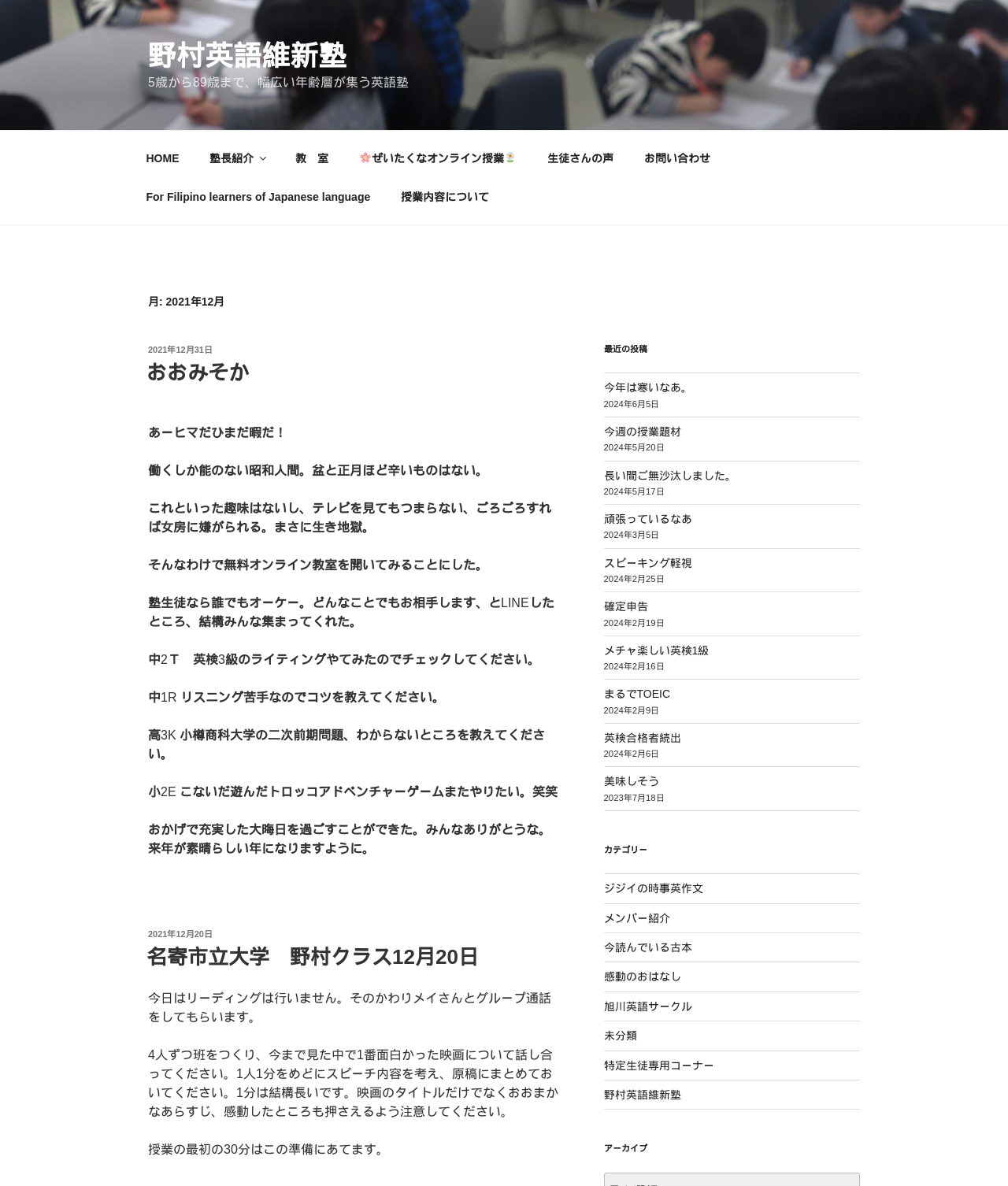Generate an in-depth caption that captures all aspects of the webpage.

This webpage is about a Japanese English language school, 野村英語維新塾 (Nomura English Revival Institute). The top section of the page features a navigation menu with links to various sections, including HOME, 塾長紹介 (Principal's Introduction), 教室 (Classroom), and more. Below the navigation menu, there is a heading that reads "月: 2021年12月" (December 2021).

The main content of the page is a blog-style article with multiple sections. The first section has a heading "おおみそか" (New Year's Eve) and discusses the author's experience of opening a free online classroom, which attracted many students. The text is written in a casual and humorous tone, with the author sharing their thoughts and feelings about teaching and interacting with students.

The article continues with multiple sections, each with its own heading and topic. Some sections discuss specific lessons or activities, such as a writing exercise and a group discussion about favorite movies. Others share the author's personal experiences and thoughts about teaching and learning.

The right-hand side of the page features a sidebar with links to recent posts, categorized by date. The categories include "最近の投稿" (Recent Posts), "カテゴリー" (Categories), and more. There are also links to specific topics, such as "ジジイの時事英作文" (Old Man's Current Events English Writing) and "メンバー紹介" (Member Introductions).

Overall, the webpage has a personal and informal tone, with the author sharing their experiences and thoughts about teaching and learning English. The layout is simple and easy to navigate, with clear headings and sections that separate the different topics and ideas.